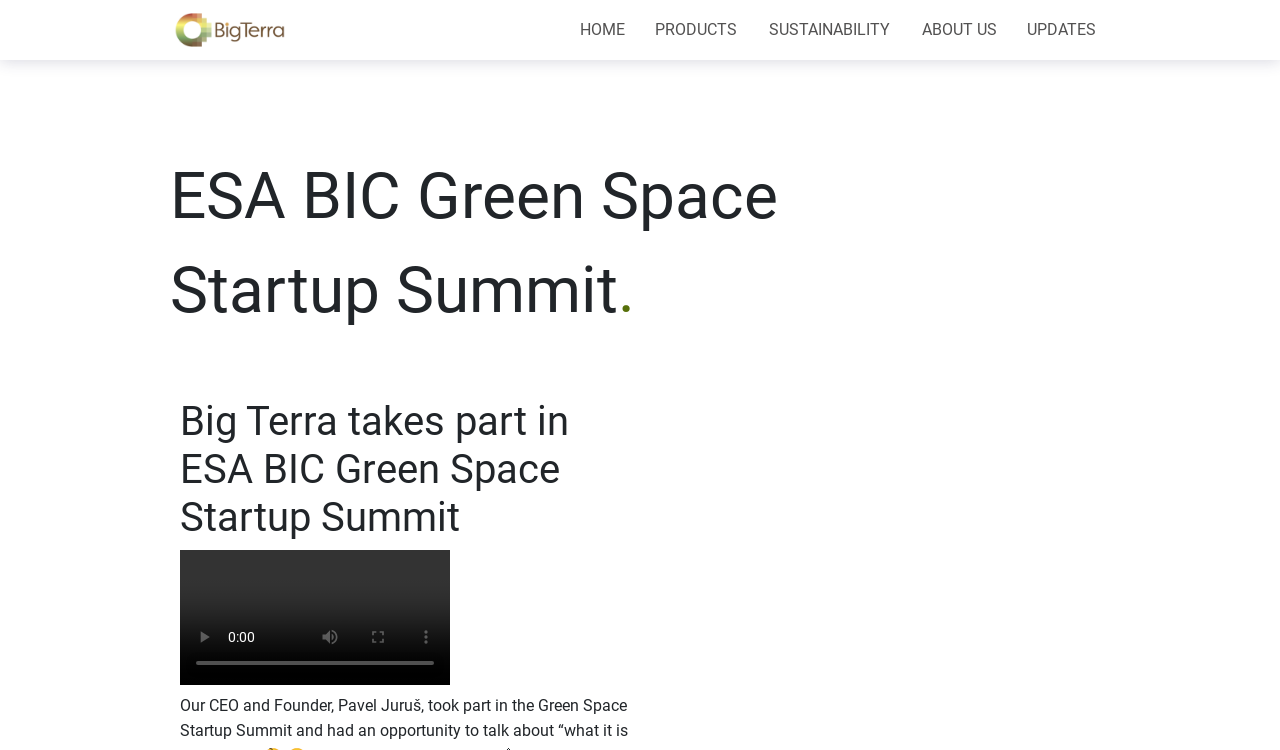Is there a video on the page?
Refer to the image and provide a one-word or short phrase answer.

Yes